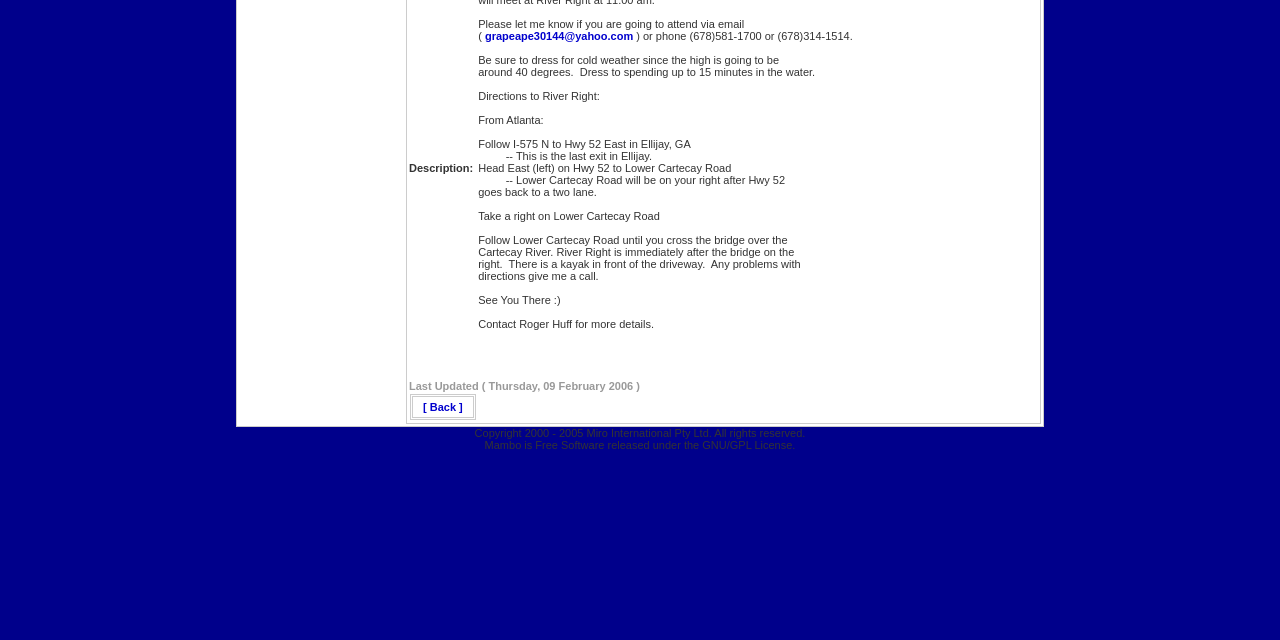Please determine the bounding box coordinates for the element with the description: "grapeape30144@yahoo.com".

[0.379, 0.047, 0.495, 0.066]